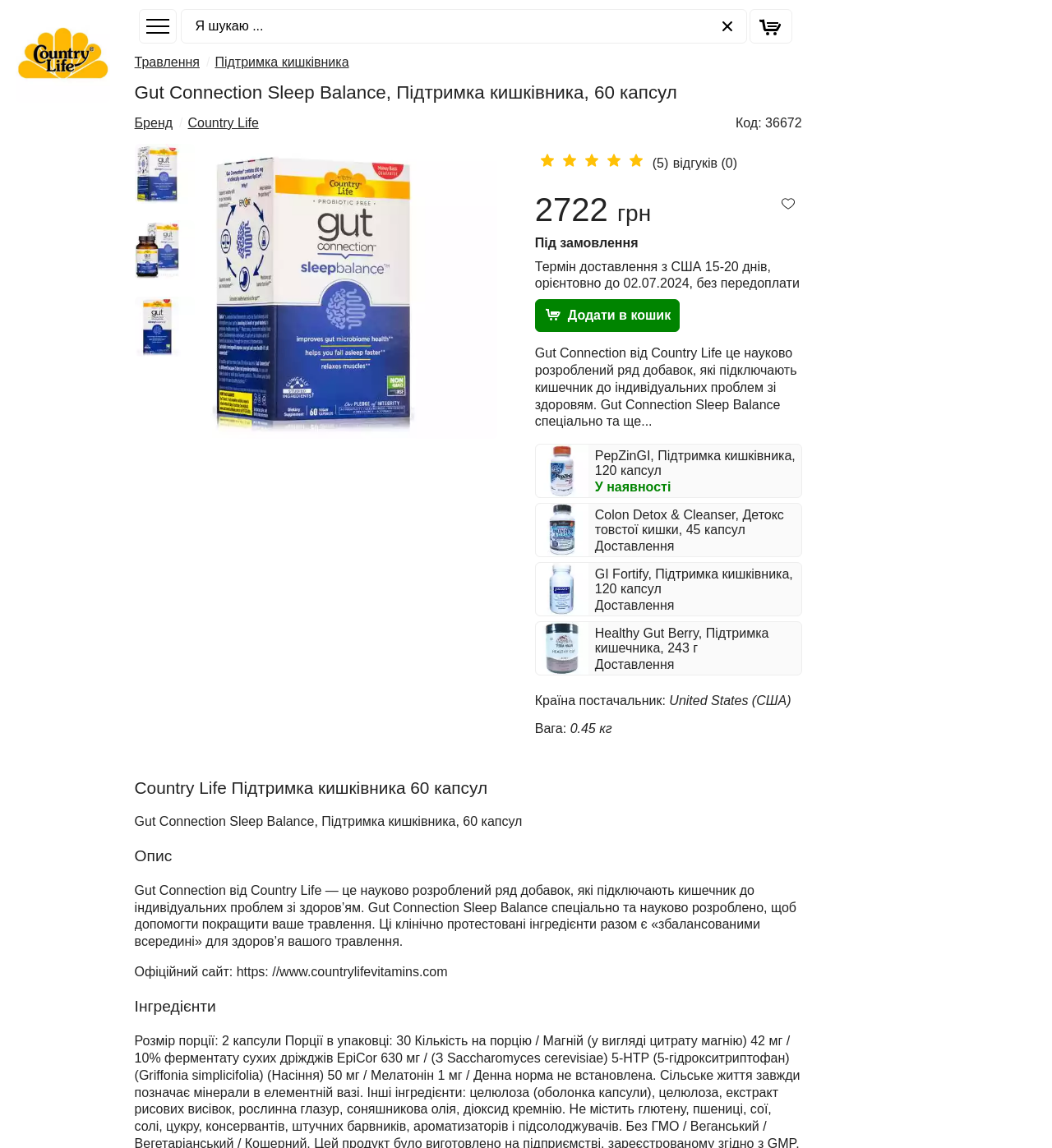Generate a comprehensive description of the webpage.

This webpage is about a product called Gut Connection Sleep Balance, a dietary supplement for gut health. At the top, there is a logo of Country Life, the brand that produces this supplement. Below the logo, there is a navigation bar with several links, including "Травлення" (Digestion), "Підтримка кишківника" (Gut Support), and "Бренд" (Brand).

The main content of the page is divided into several sections. The first section displays the product name, "Gut Connection Sleep Balance, Підтримка кишківника, 60 капсул" (Gut Connection Sleep Balance, Gut Support, 60 capsules), along with several images of the product. There are four images in total, showcasing the product from different angles.

Below the product images, there is a section with product details, including the product code, price, and availability. The price is 2722 грн (Ukrainian hryvnia), and the product is available for delivery from the USA, with an estimated delivery time of 15-20 days.

The next section displays a brief product description, which explains that Gut Connection Sleep Balance is a scientifically developed supplement that supports gut health and digestion. There is also a "Додати в кошик" (Add to Cart) button and a "Додати в бажання" (Add to Wishlist) button.

Below the product description, there are several links to similar products, including Doctor's Best PepZinGI, Colon Detox & Cleanser, Pure Encapsulations GI Fortify, and Terra Origin Healthy Gut Berry. Each link is accompanied by an image of the product.

The final sections of the page display additional product information, including the country of origin (United States), weight (0.45 kg), and a detailed product description. The detailed description explains that Gut Connection Sleep Balance is a scientifically developed supplement that supports gut health and digestion, and lists its ingredients. There is also a link to the official Country Life website.